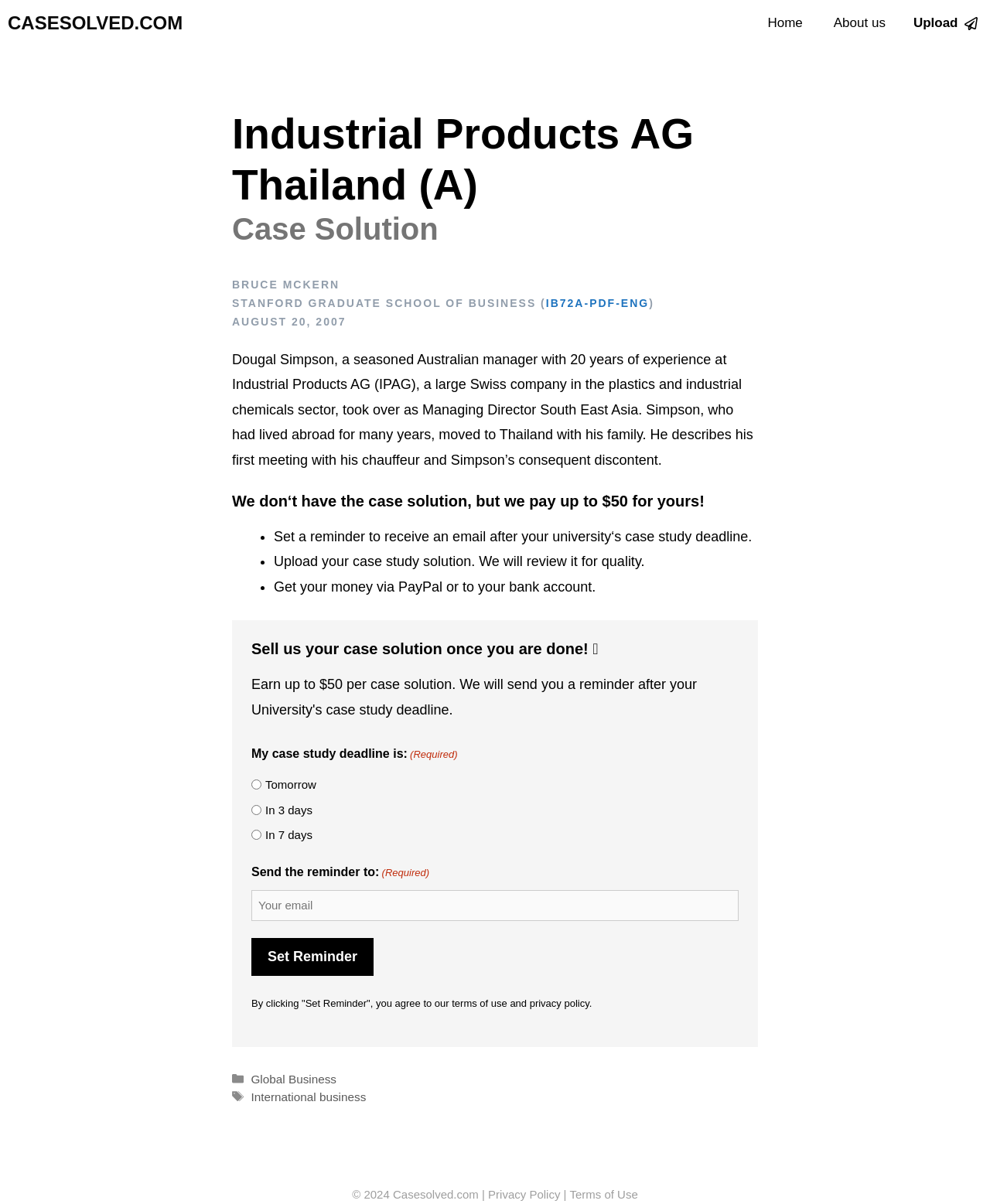Using the given description, provide the bounding box coordinates formatted as (top-left x, top-left y, bottom-right x, bottom-right y), with all values being floating point numbers between 0 and 1. Description: CaseSolved.com

[0.008, 0.0, 0.185, 0.039]